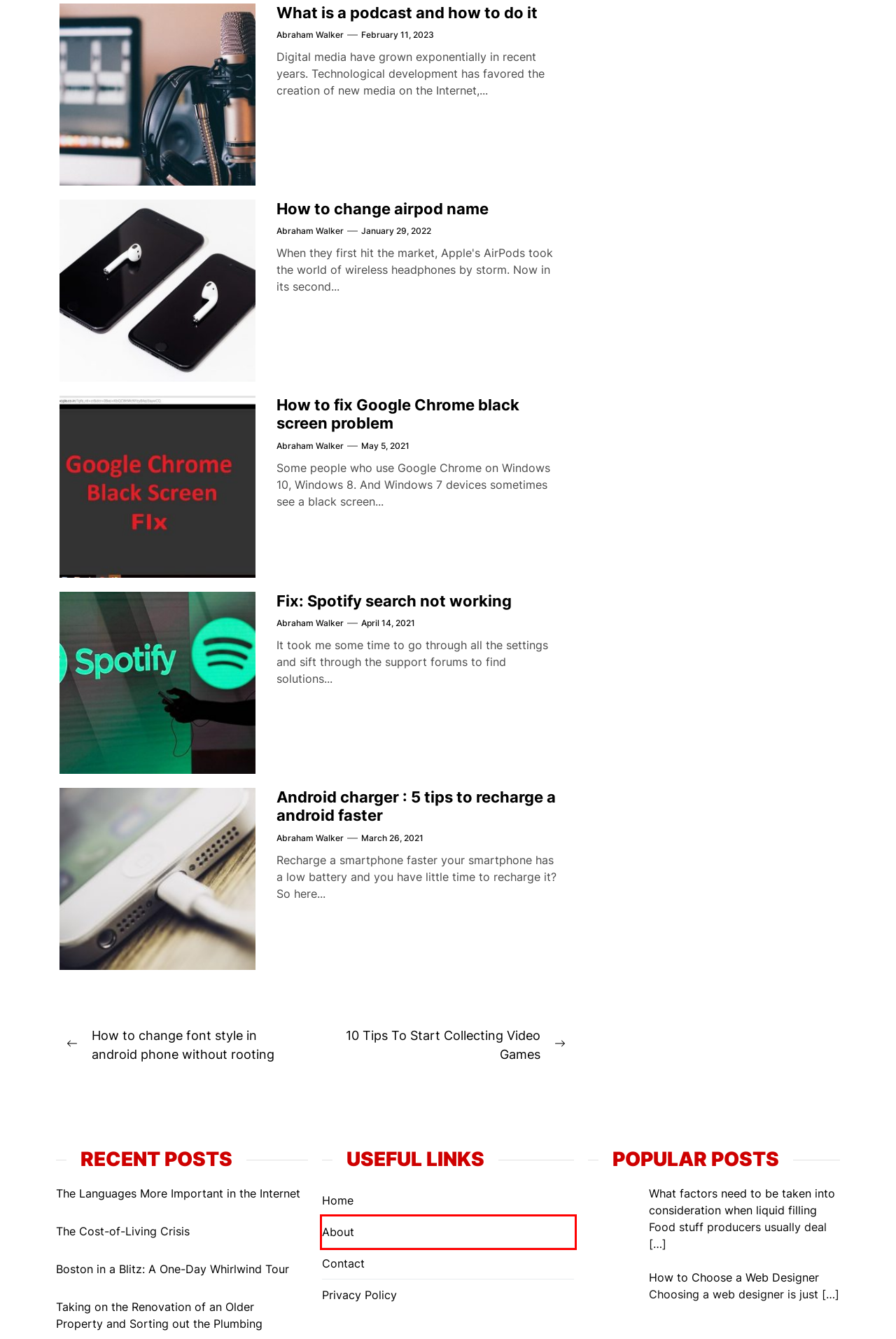After examining the screenshot of a webpage with a red bounding box, choose the most accurate webpage description that corresponds to the new page after clicking the element inside the red box. Here are the candidates:
A. What factors need to be taken into consideration when liquid filling - Standfast Creative
B. February 11, 2023 - Standfast Creative
C. March 26, 2021 - Standfast Creative
D. What is a podcast and how to do it - Standfast Creative
E. Android charger : 5 tips to recharge a android faster - Standfast Creative
F. About - Standfast Creative
G. 10 Tips To Start Collecting Video Games
H. Privacy Policy - Standfast Creative

F